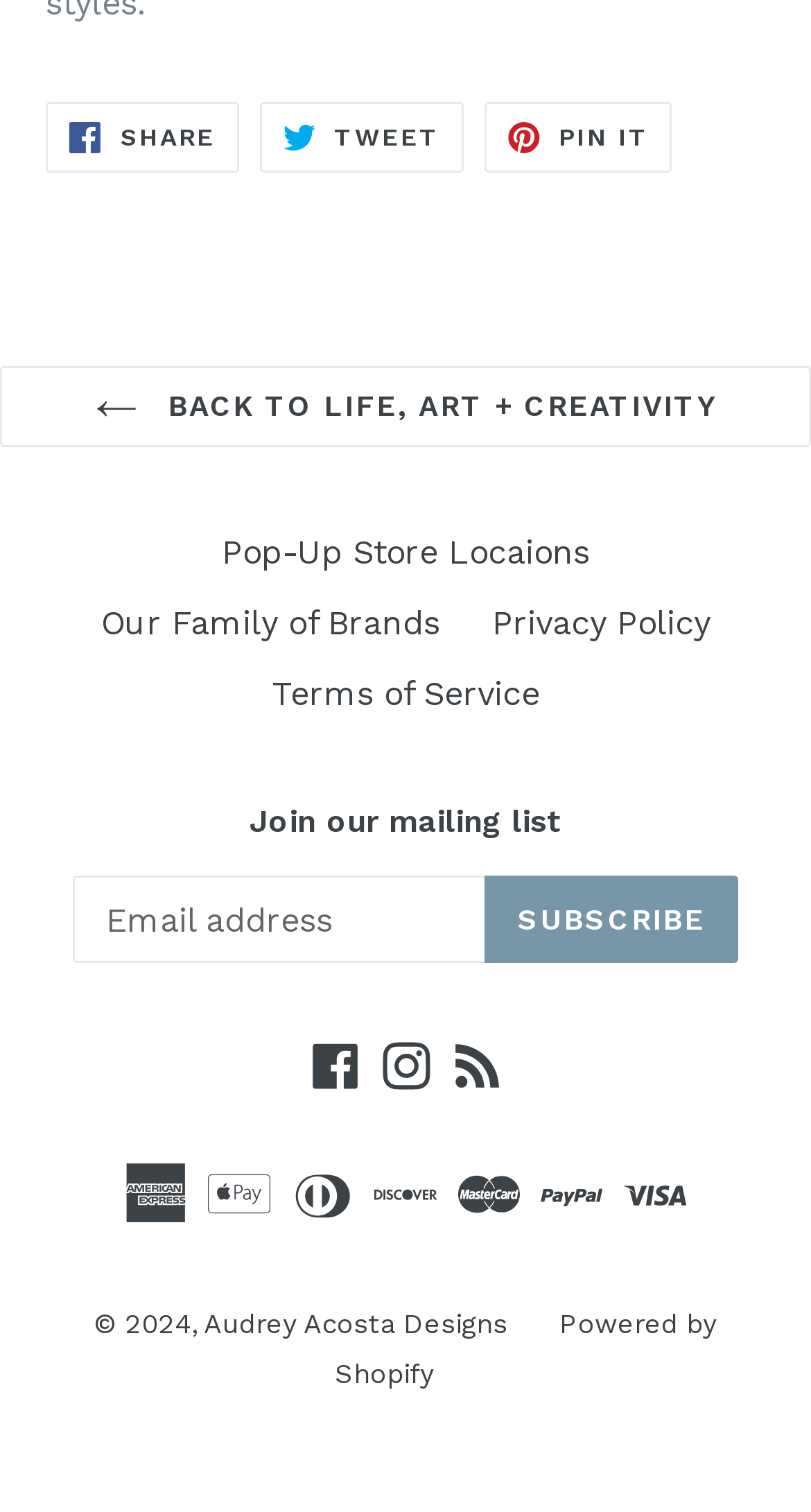Pinpoint the bounding box coordinates of the element to be clicked to execute the instruction: "Share on Facebook".

[0.056, 0.068, 0.294, 0.115]